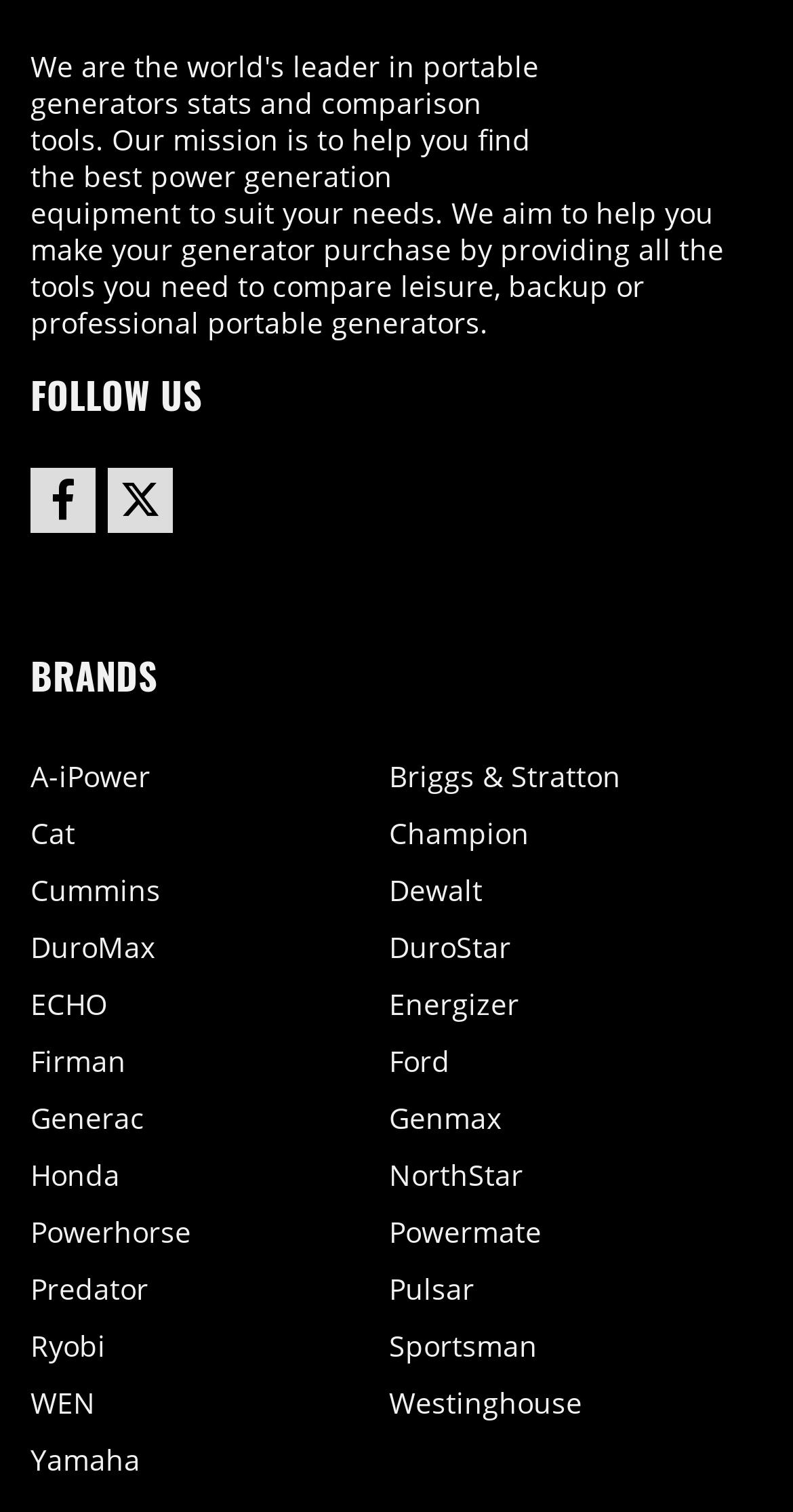Refer to the image and provide a thorough answer to this question:
Is Facebook a brand listed on this webpage?

I checked the 'BRANDS' section and did not find a link to Facebook. Instead, I found a link to 'Follow us on Facebook' under the 'FOLLOW US' section.